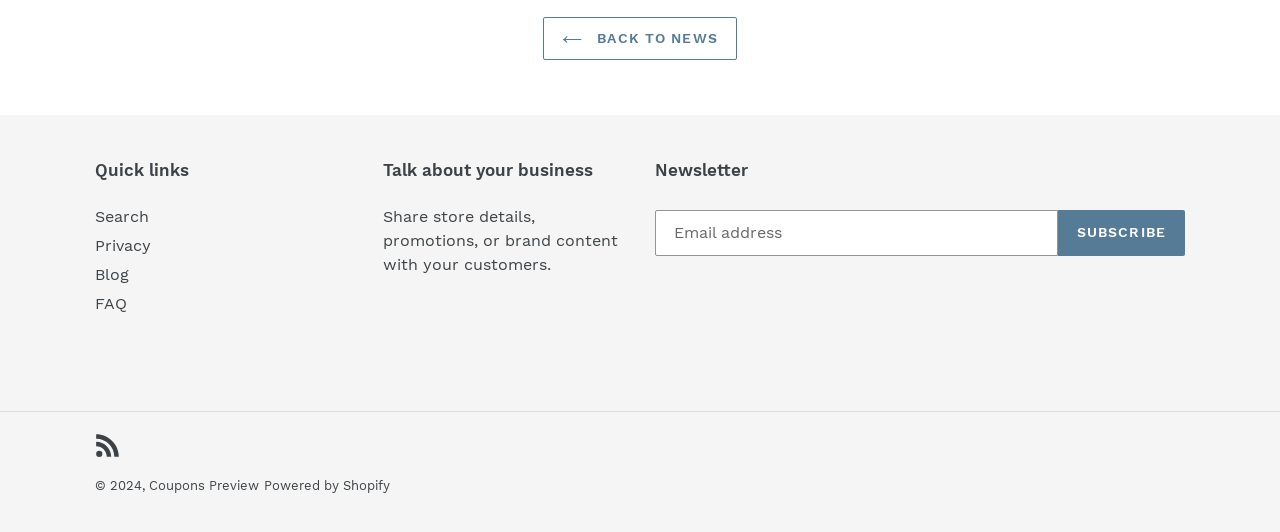Identify the bounding box coordinates for the region of the element that should be clicked to carry out the instruction: "Click on BACK TO NEWS". The bounding box coordinates should be four float numbers between 0 and 1, i.e., [left, top, right, bottom].

[0.424, 0.031, 0.576, 0.112]